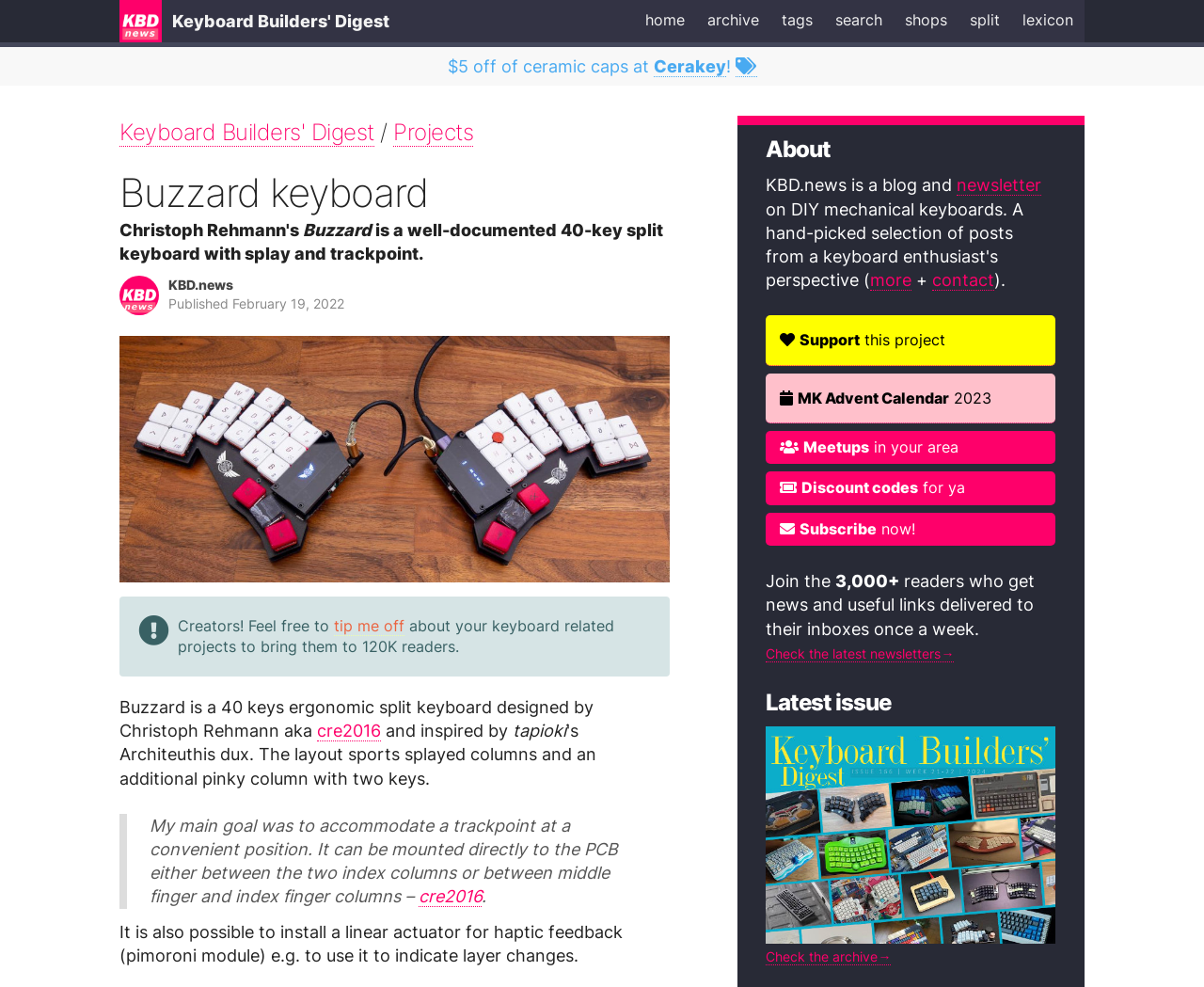Locate the UI element that matches the description Subscribe now! in the webpage screenshot. Return the bounding box coordinates in the format (top-left x, top-left y, bottom-right x, bottom-right y), with values ranging from 0 to 1.

[0.636, 0.519, 0.877, 0.553]